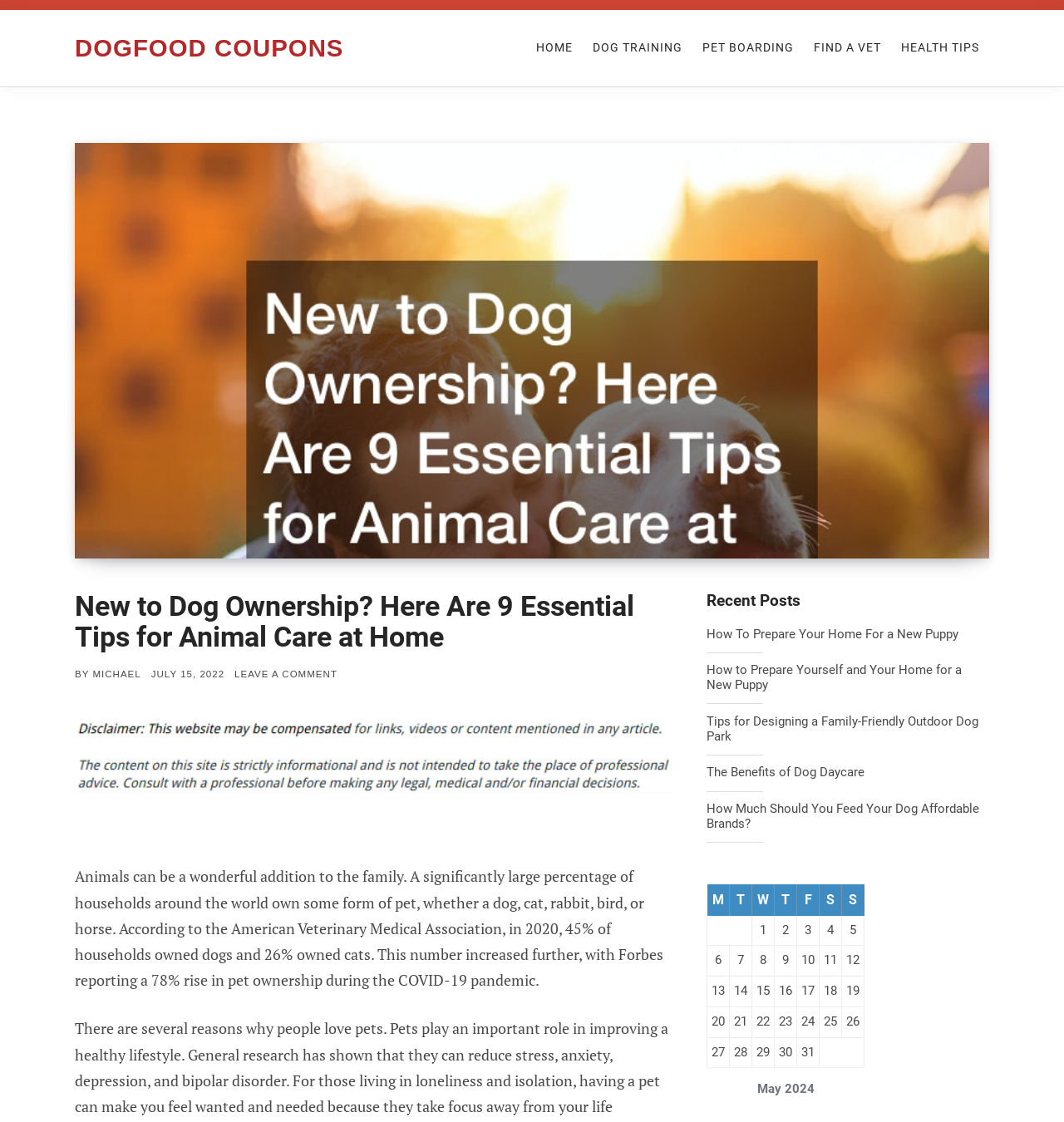What is the topic of the main article?
Based on the visual details in the image, please answer the question thoroughly.

I read the main article header and found that it is about 'New to Dog Ownership? Here Are 9 Essential Tips for Animal Care at Home'.